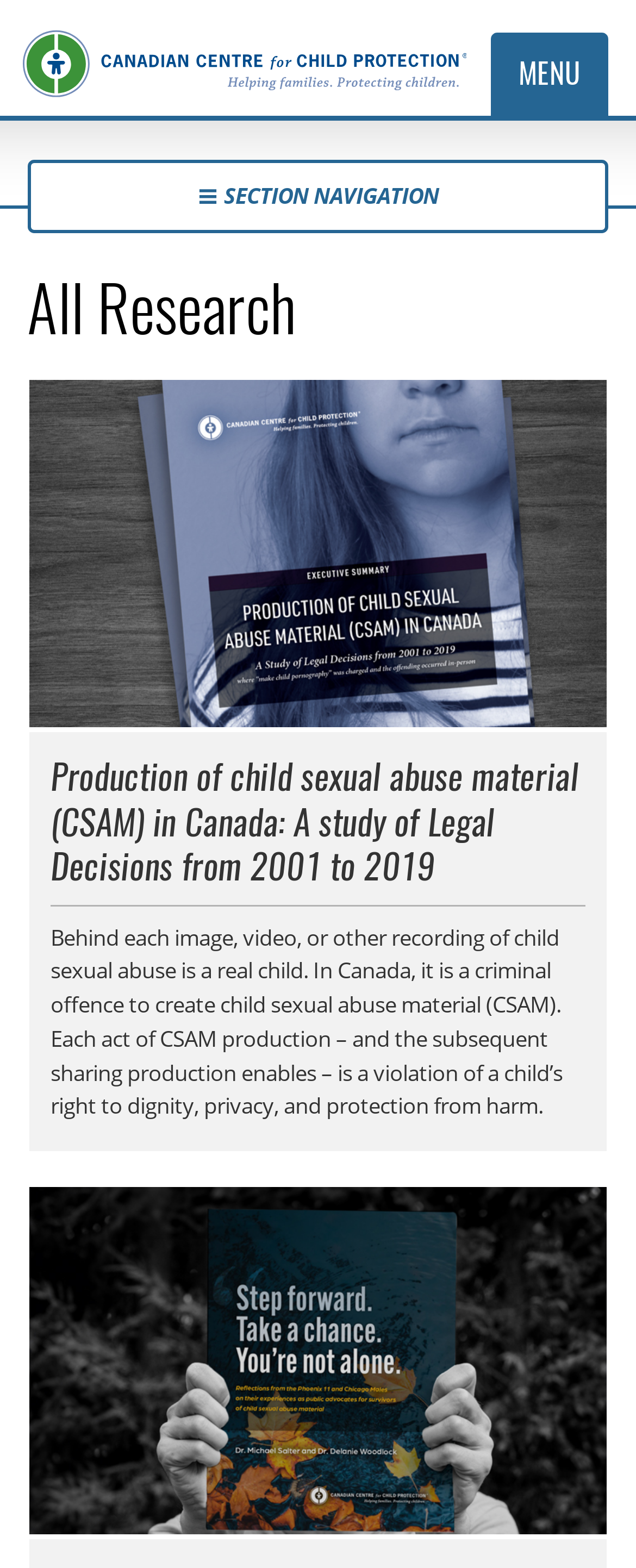Identify the bounding box of the UI element described as follows: "Section navigation". Provide the coordinates as four float numbers in the range of 0 to 1 [left, top, right, bottom].

[0.043, 0.102, 0.957, 0.148]